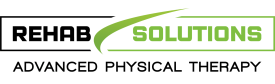Offer a detailed explanation of what is depicted in the image.

The image features the logo of "Rehab Solutions," representing their specialized focus in advanced physical therapy. The design incorporates bold black text for "REHAB" and vibrant green for "SOLUTIONS," emphasizing their commitment to innovative health solutions. Below, the phrase "ADVANCED PHYSICAL THERAPY" is presented in a clean, professional font, underscoring their expertise and specialized services. This logo serves as a visual anchor for the clinic, reflecting their dedication to high-quality physical therapy tailored to orthopedic conditions.